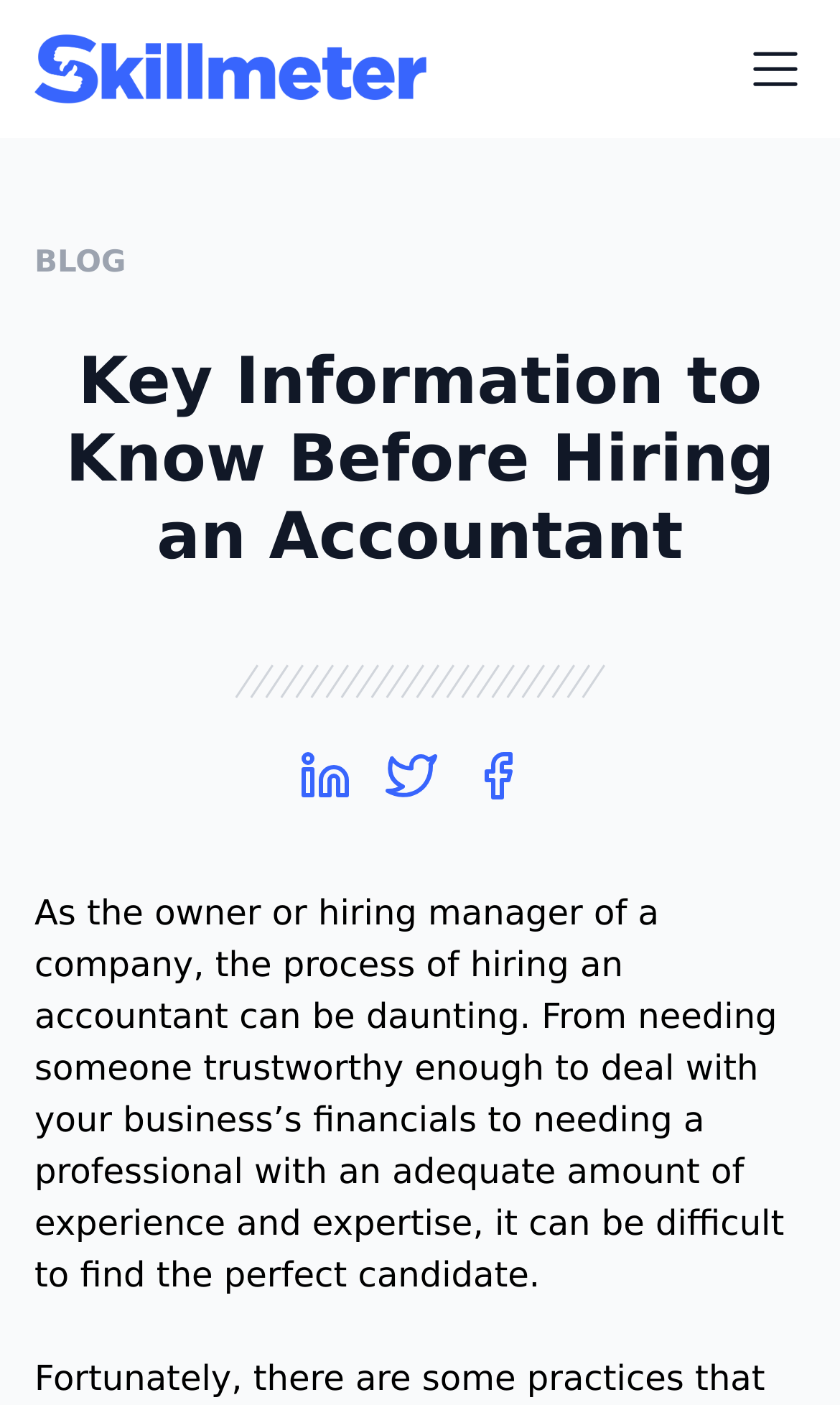Offer a thorough description of the webpage.

The webpage is about key information to know before hiring an accountant, as indicated by the title "Key Information to Know Before Hiring an Accountant" at the top of the page. 

At the top left corner, there is a link to "Skillmeter" accompanied by an image with the same name. On the opposite side, at the top right corner, there is an expanded button. 

Below the title, there is a link to "BLOG" at the top left. The main content of the webpage starts with a paragraph of text that discusses the challenges of hiring an accountant, such as finding someone trustworthy and experienced. This text is positioned at the top center of the page.

Below the text, there are three links, each accompanied by an image, arranged horizontally from left to right. These links and images are positioned at the center of the page.